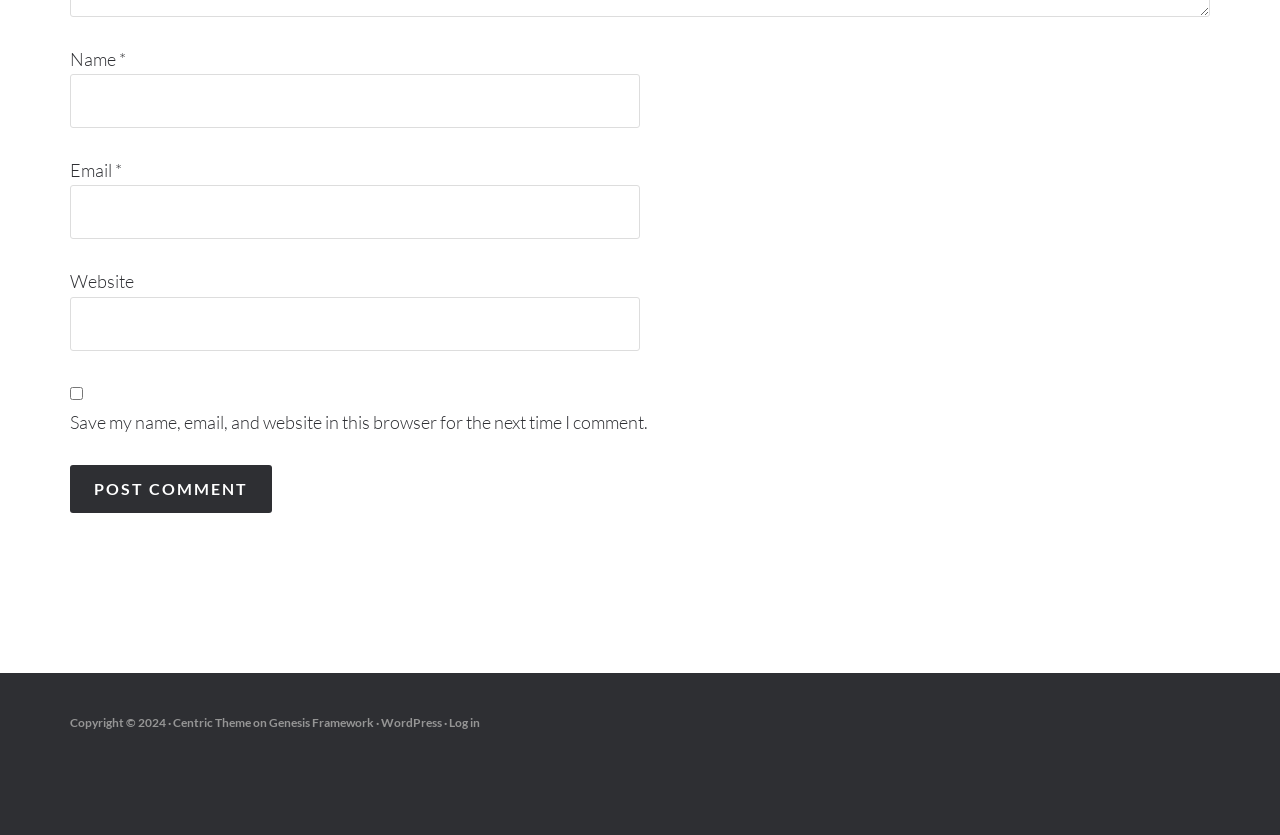What is the required information to submit a comment?
Using the details shown in the screenshot, provide a comprehensive answer to the question.

The form has two required fields, 'Name' and 'Email', indicated by the asterisk symbol. This suggests that the user must provide their name and email address to submit a comment.